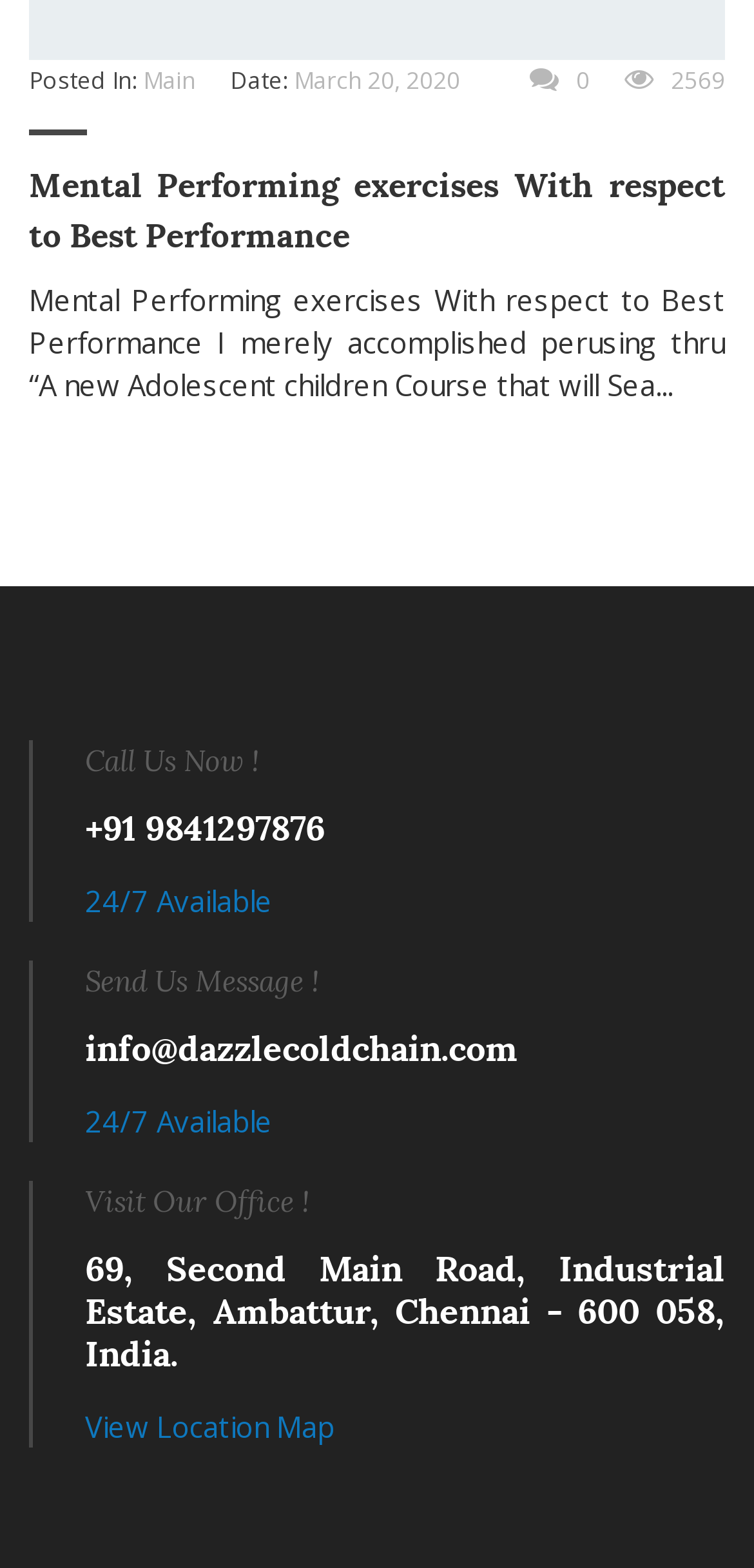Given the description of a UI element: "+91 9841297876", identify the bounding box coordinates of the matching element in the webpage screenshot.

[0.113, 0.515, 0.431, 0.543]